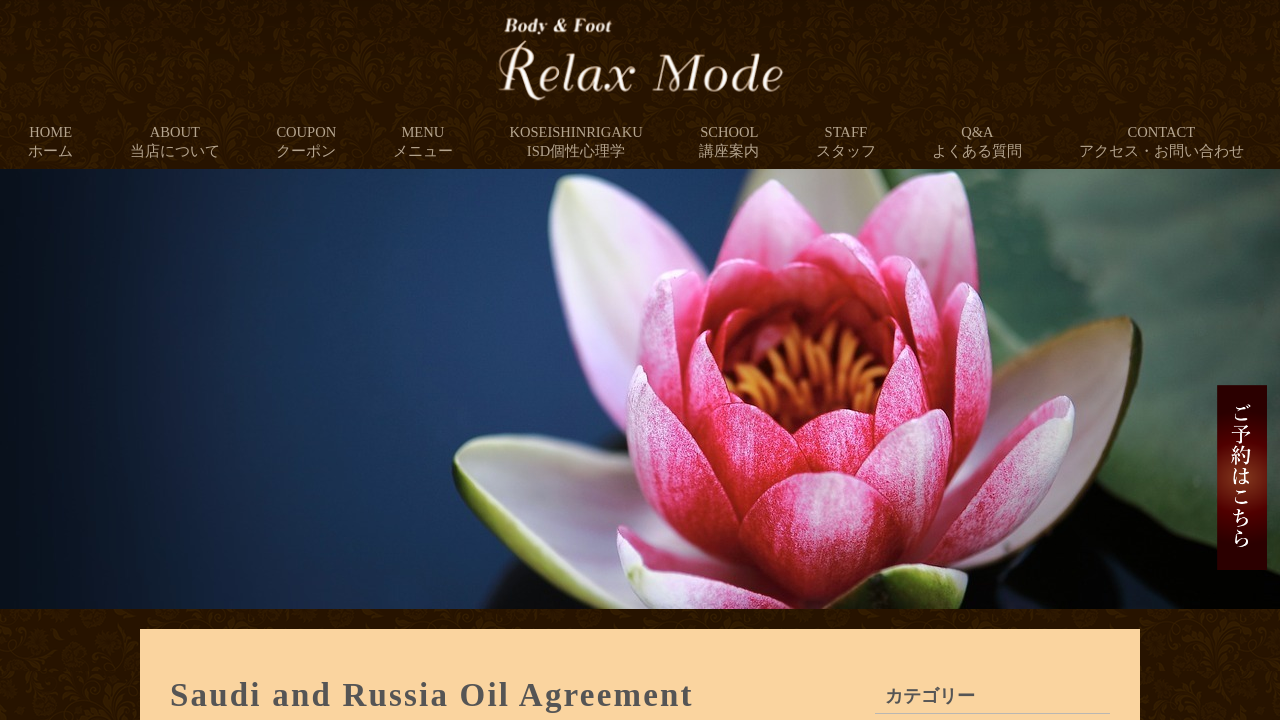Illustrate the webpage's structure and main components comprehensively.

This webpage appears to be a Japanese massage salon's website, with a focus on relaxation and wellness. At the top, there is a heading that displays the salon's name and the current date. Below this, there is a navigation menu with several links, including "HOME", "ABOUT", "COUPON", "MENU", and others. These links are arranged horizontally across the top of the page.

Below the navigation menu, there are two columns of links. The left column has links related to the salon's services, such as "初めての方へ" (For First-Timers), "コンセプト" (Concept), and "スタッフの紹介" (Staff Introduction). The right column has links related to the salon's courses and training, such as "ISD個性心理学" (ISD Personality Psychology) and "耳つぼアーティスト講座" (Ear Acupuncture Artist Course).

At the bottom of the page, there are three more links: "STAFF", "Q&A", and "CONTACT". The "CONTACT" link is located at the bottom right corner of the page. There are also two headings, one that appears to be a news article title, "Saudi and Russia Oil Agreement", and another that says "カテゴリー" (Category).

Overall, the webpage has a simple and organized layout, with a focus on providing easy access to information about the salon's services and courses.